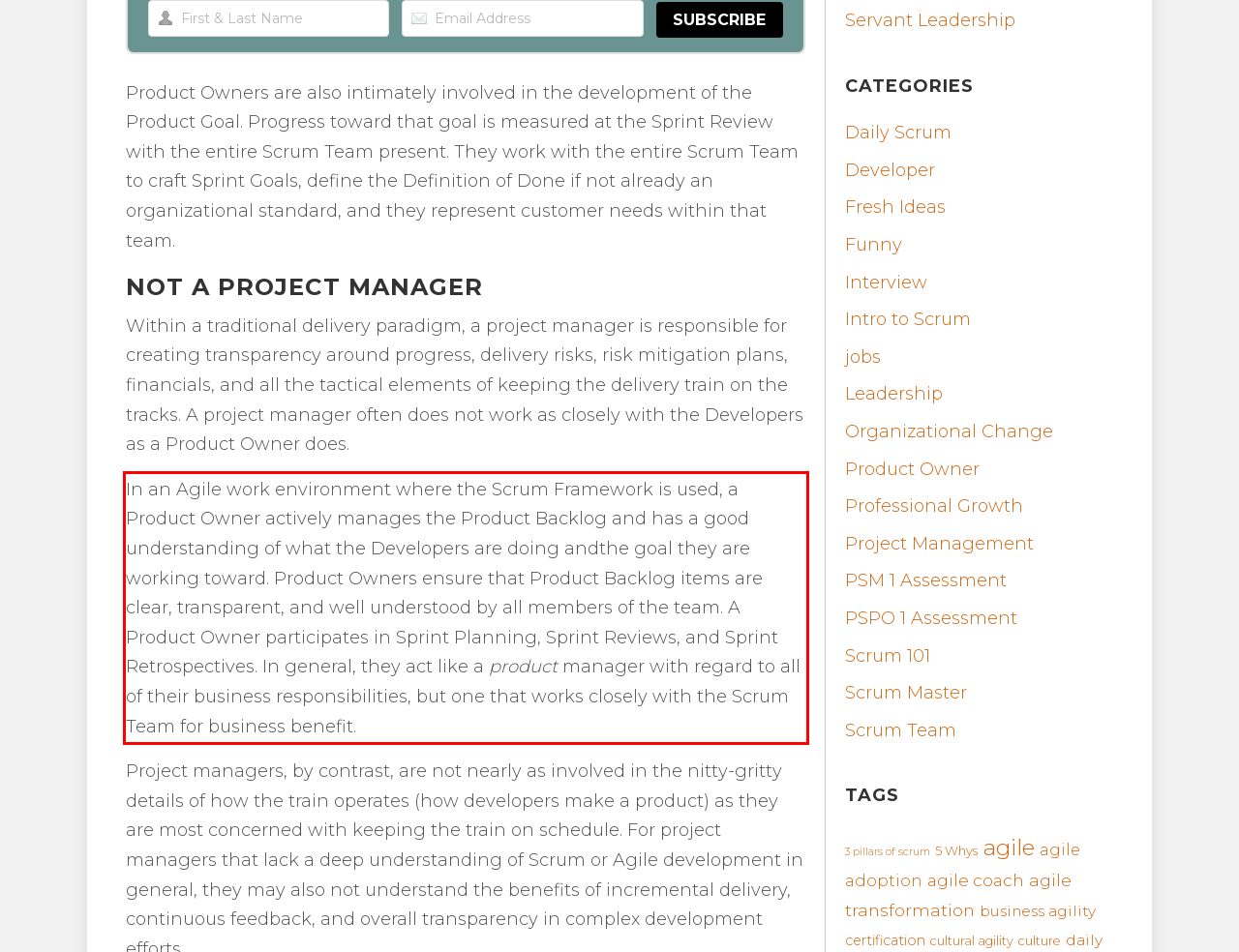Analyze the red bounding box in the provided webpage screenshot and generate the text content contained within.

In an Agile work environment where the Scrum Framework is used, a Product Owner actively manages the Product Backlog and has a good understanding of what the Developers are doing andthe goal they are working toward. Product Owners ensure that Product Backlog items are clear, transparent, and well understood by all members of the team. A Product Owner participates in Sprint Planning, Sprint Reviews, and Sprint Retrospectives. In general, they act like a product manager with regard to all of their business responsibilities, but one that works closely with the Scrum Team for business benefit.